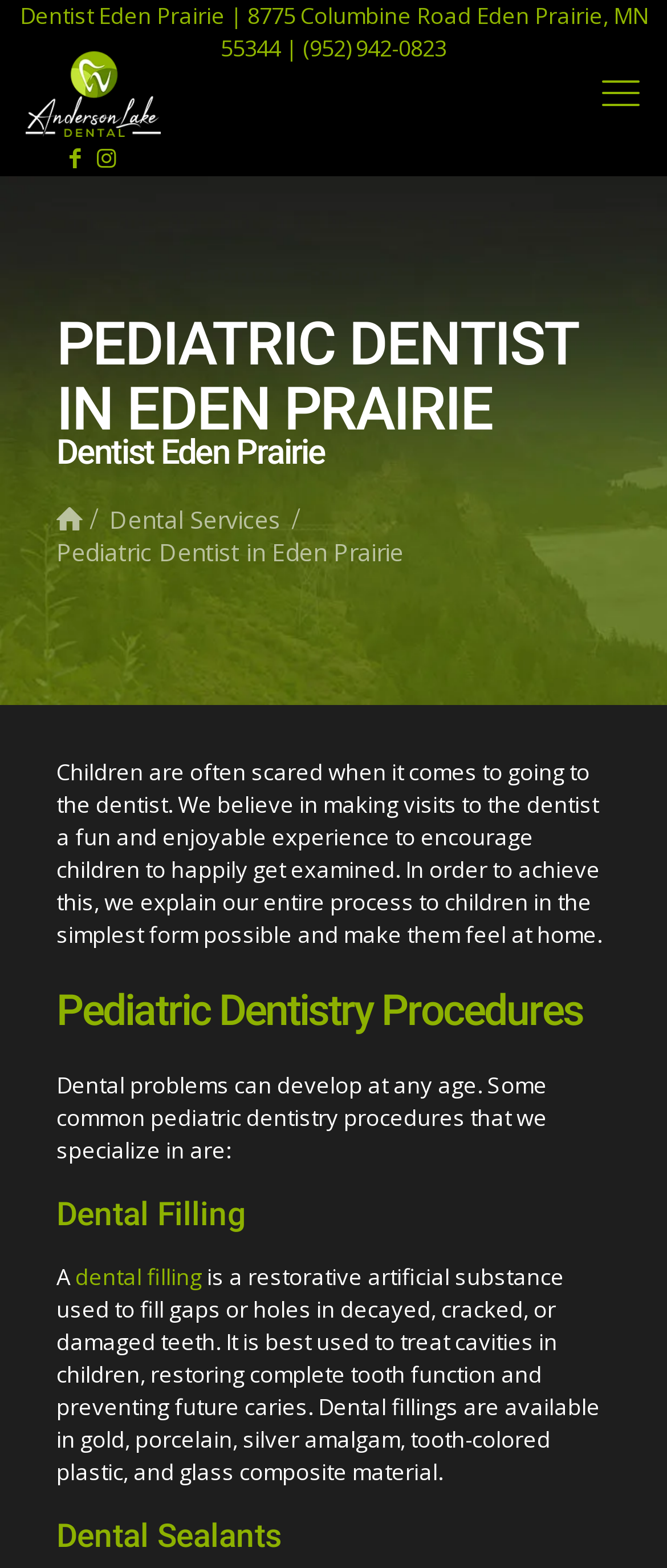Generate a thorough description of the webpage.

This webpage is about Anderson Lake Dental, a pediatric dentist in Eden Prairie, Minnesota. At the top of the page, there is a header section that displays the practice's name, address, and phone number. Below the header, there are several links and icons, including social media links and a link to the practice's name with an accompanying image.

The main content of the page is divided into sections. The first section has a heading that reads "PEDIATRIC DENTIST IN EDEN PRAIRIE" and "Dentist Eden Prairie" in a slightly smaller font. Below this heading, there is a paragraph of text that explains the practice's approach to making dental visits fun and enjoyable for children.

The next section is about dental services, with links to "Dental Services" and "Pediatric Dentist in Eden Prairie". Following this, there is a section about pediatric dentistry procedures, with a heading and a paragraph of text that introduces the topic. This section is further divided into subsections, each with its own heading and descriptive text, about specific procedures such as dental fillings and dental sealants.

Throughout the page, there are several links and icons, including social media links and links to specific services or procedures. The overall layout is organized and easy to navigate, with clear headings and concise text that explains the practice's services and approach.